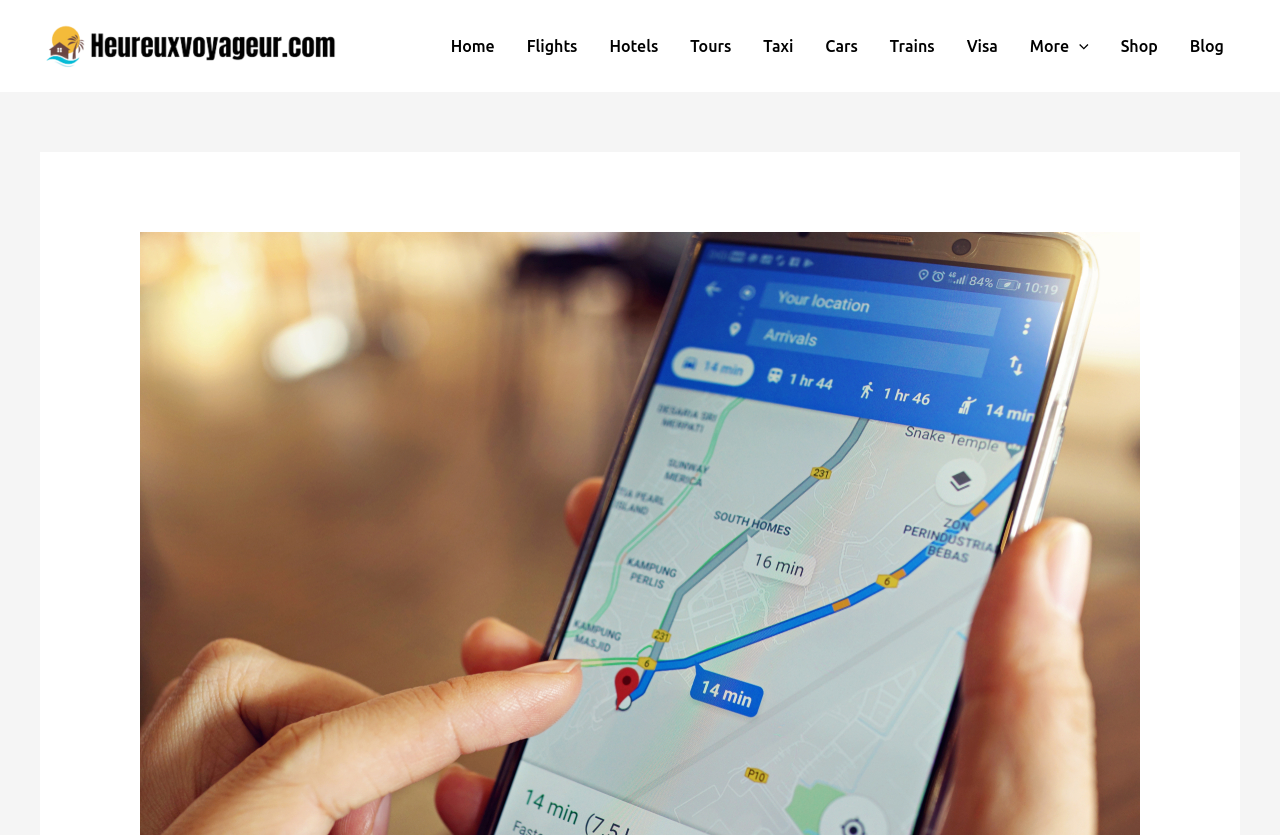Locate the bounding box coordinates of the clickable area to execute the instruction: "view flights". Provide the coordinates as four float numbers between 0 and 1, represented as [left, top, right, bottom].

[0.399, 0.013, 0.464, 0.096]